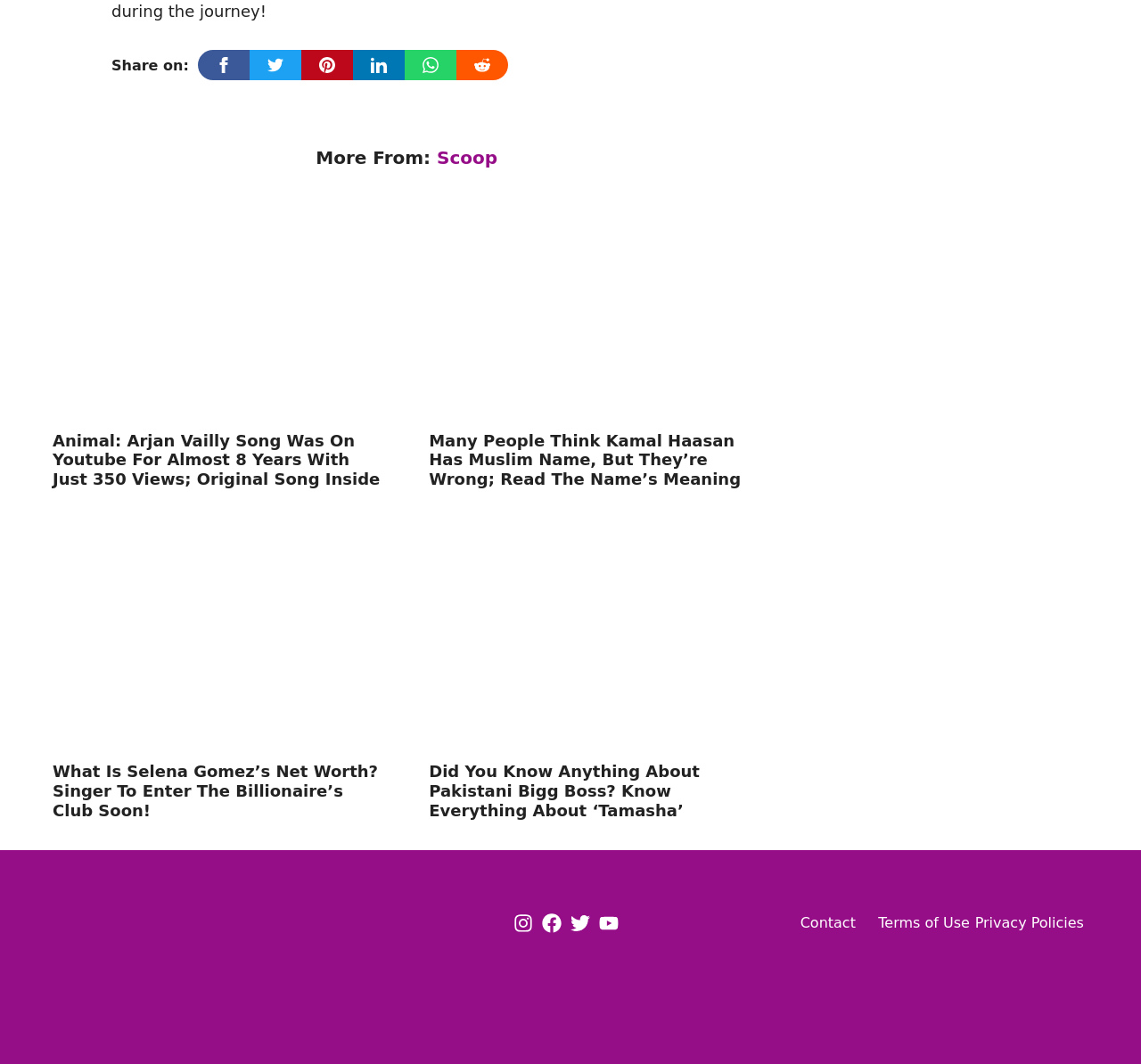Identify the bounding box coordinates for the element you need to click to achieve the following task: "Share on Facebook". Provide the bounding box coordinates as four float numbers between 0 and 1, in the form [left, top, right, bottom].

[0.173, 0.047, 0.219, 0.075]